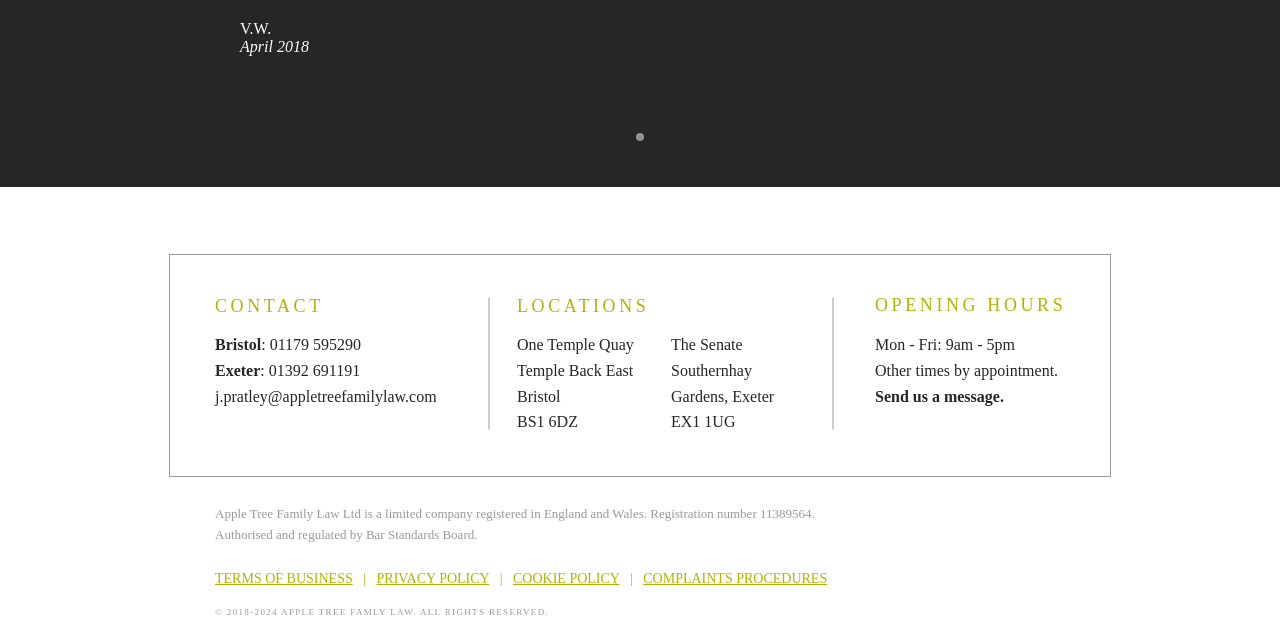Can you give a detailed response to the following question using the information from the image? What is the company name?

The company name can be found in the text 'Apple Tree Family Law Ltd is a limited company registered in England and Wales.' which is located at the bottom of the webpage.